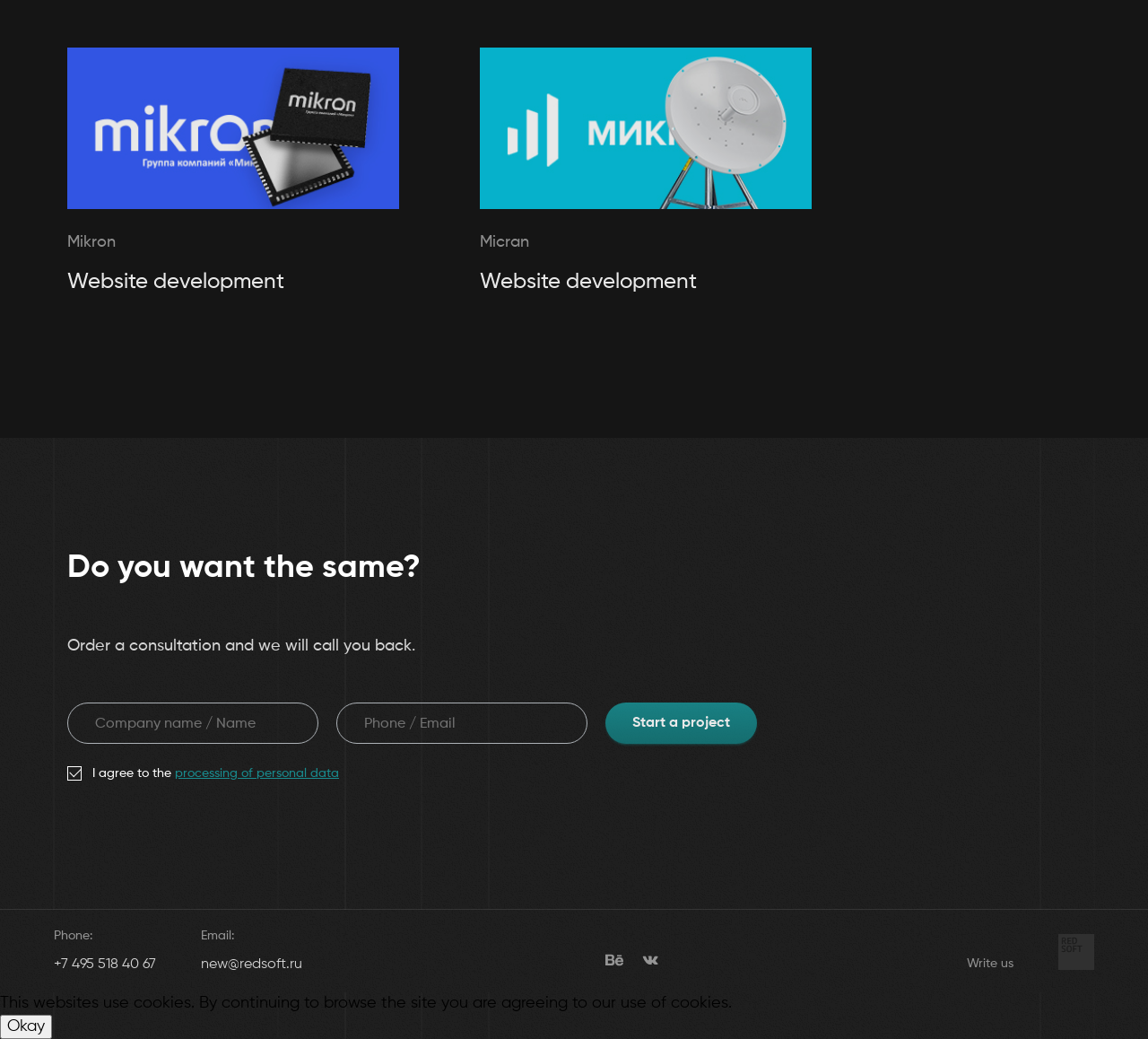What is the purpose of the consultation?
Please answer the question as detailed as possible based on the image.

The purpose of the consultation can be inferred from the text 'Order a consultation and we will call you back.' which is located below the question 'Do you want the same?'.